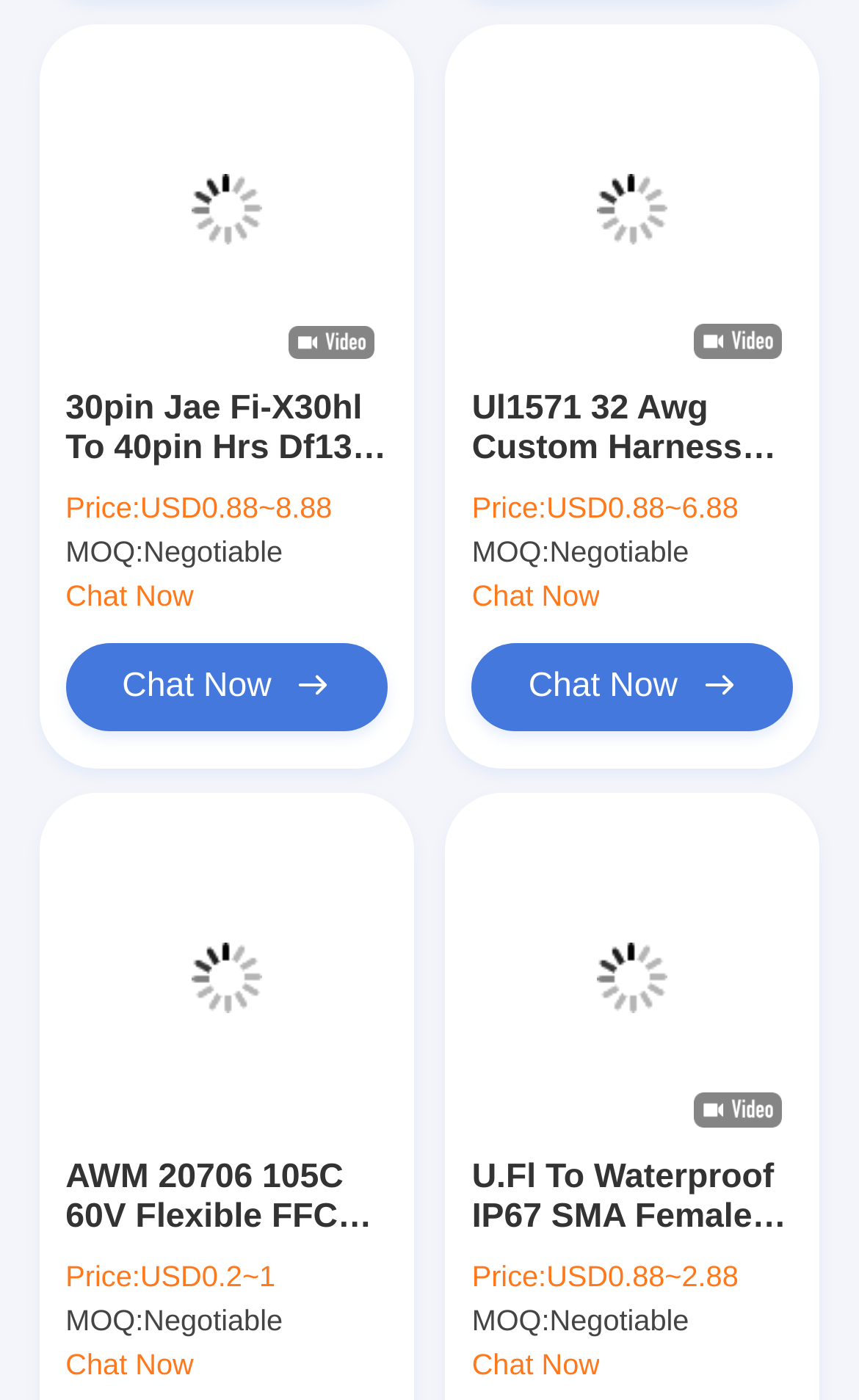Answer the question using only a single word or phrase: 
What is the function of the 'Chat Now' button?

To initiate a conversation